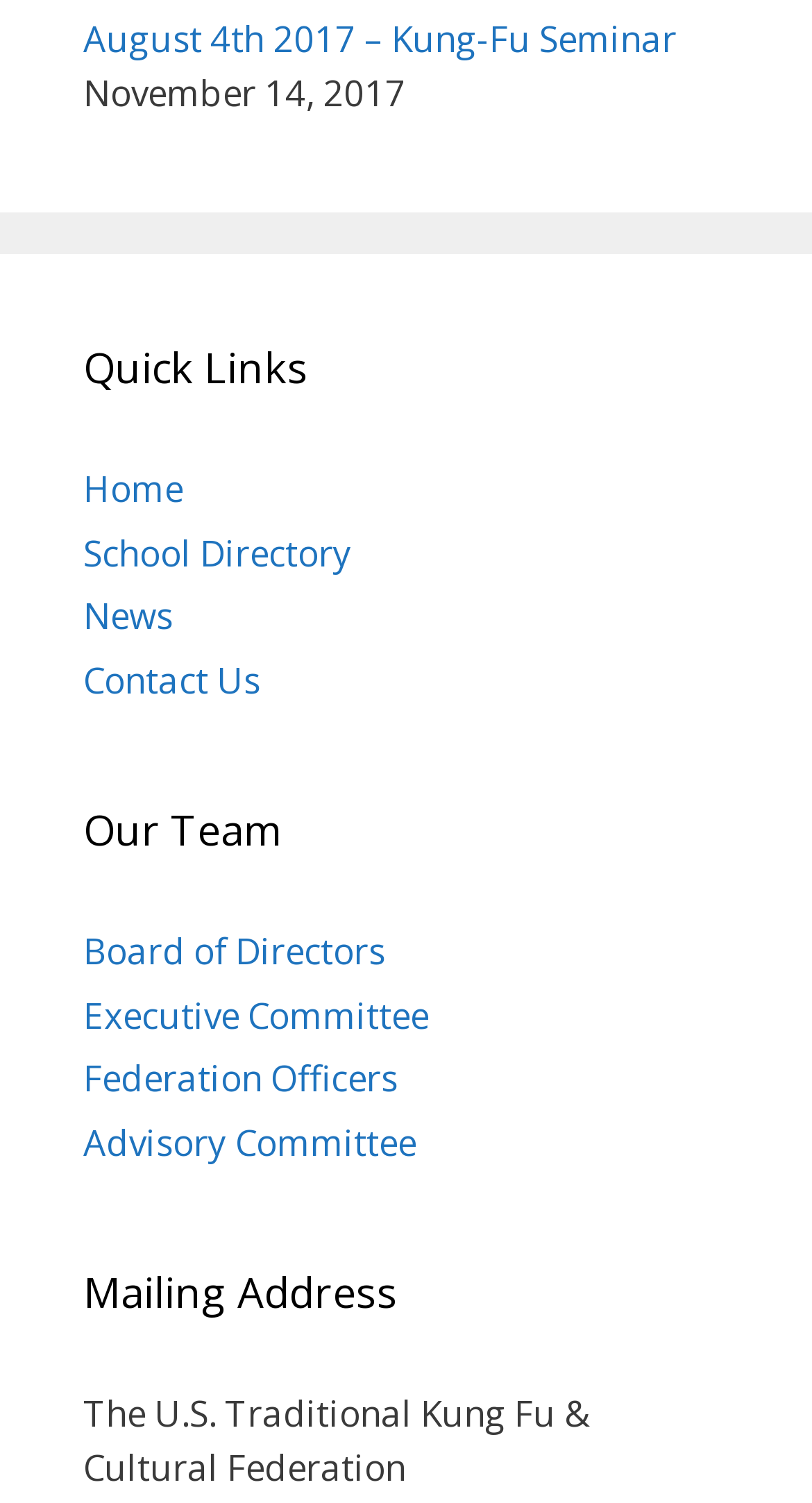Please answer the following question using a single word or phrase: 
What is the title of the section below Quick Links?

Our Team